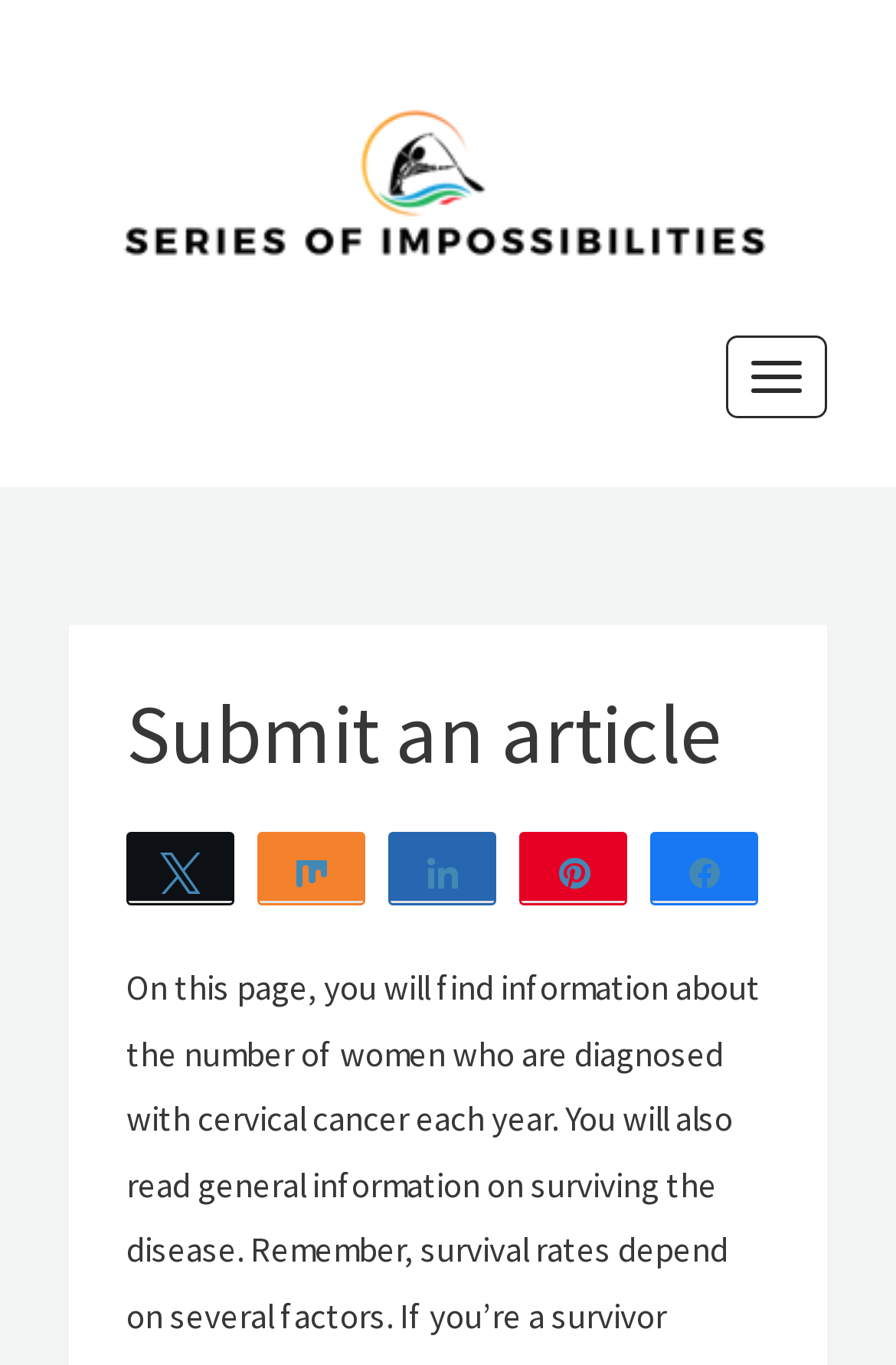Provide the bounding box coordinates of the UI element that matches the description: "Accessibility".

None